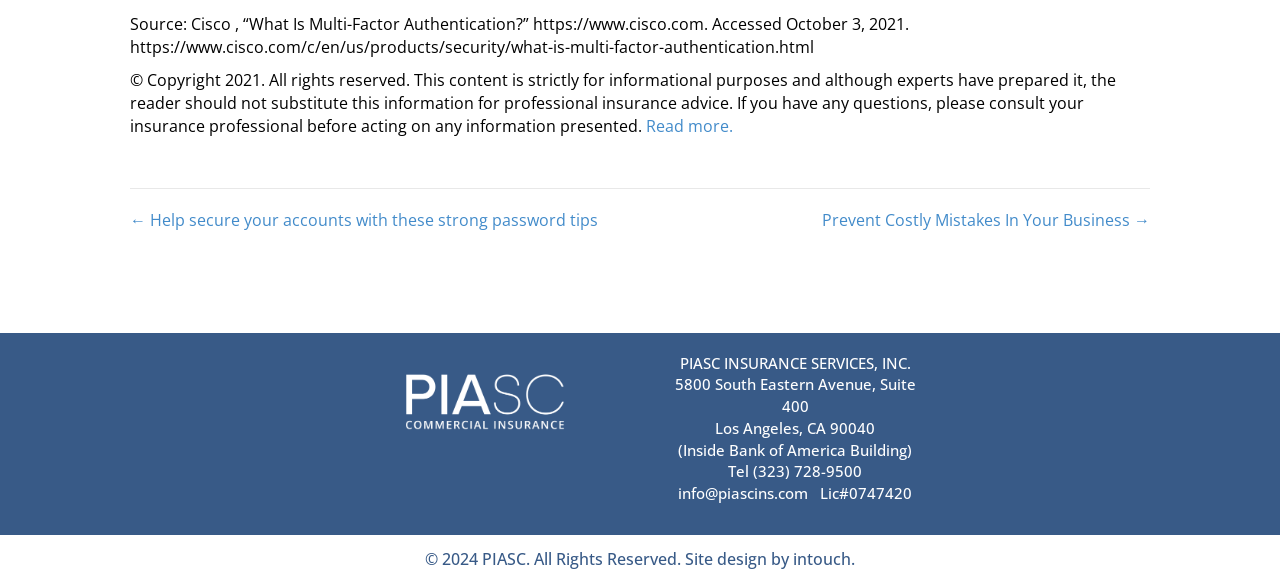Give a one-word or short phrase answer to the question: 
How many navigation links are there?

3